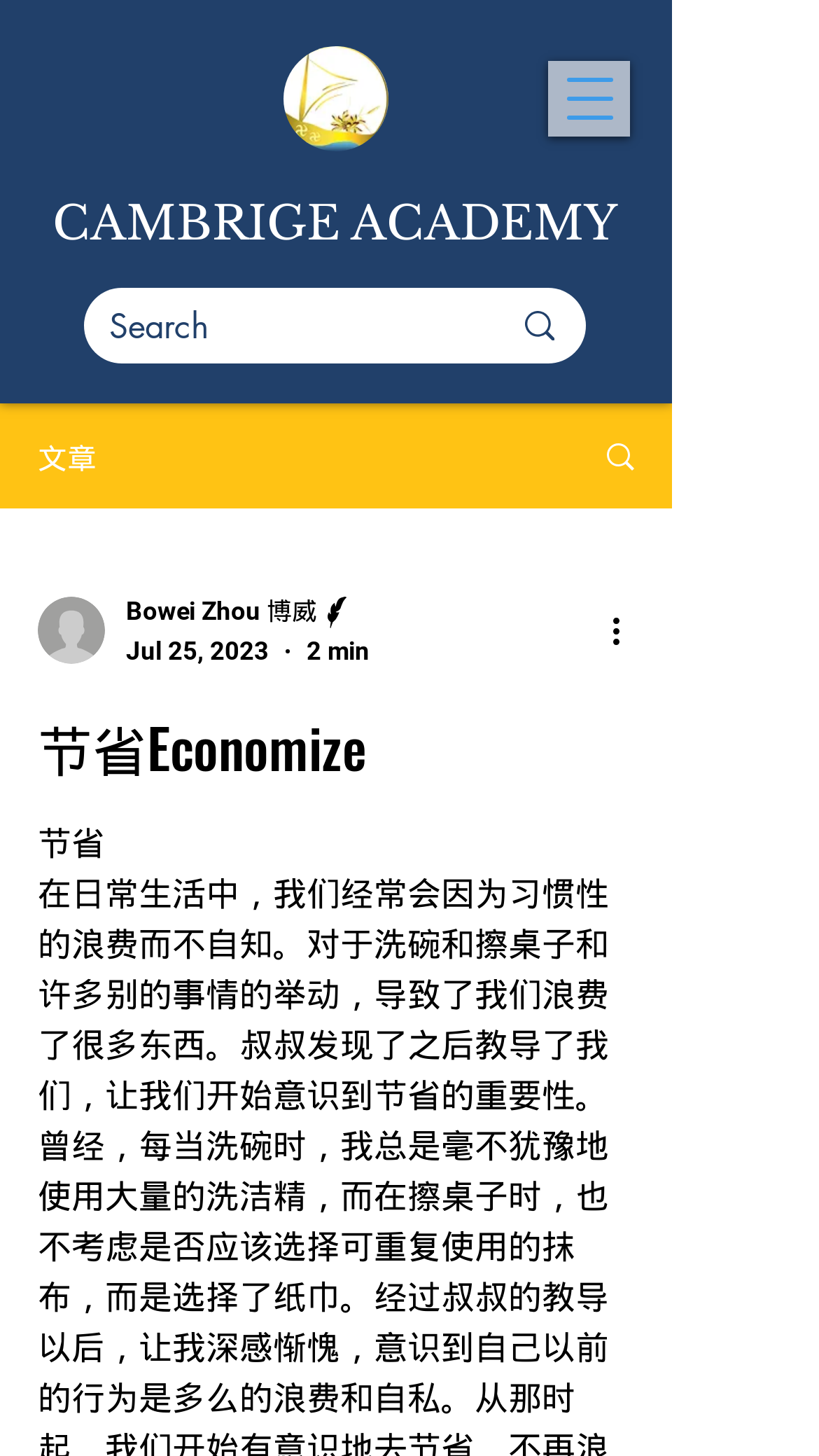Give an in-depth explanation of the webpage layout and content.

This webpage is about the importance of economizing in daily life. At the top left corner, there is a logo image of FDlogo.jpg. Next to it, there is a heading "CAMBRIGE ACADEMY" in a prominent position. Below the logo, there is a search bar with a magnifying glass icon, allowing users to search for content on the website.

On the top right corner, there is a navigation menu button labeled "Open navigation menu". When clicked, it opens a dialog box with navigation options. Below the navigation menu button, there is a section dedicated to the article's author, featuring a writer's picture, name "Bowei Zhou 博威", and title "Writer". The article's publication date "Jul 25, 2023" and estimated reading time "2 min" are also displayed.

The main content of the webpage is an article titled "节省Economize" (Economize). The article begins with a paragraph discussing how people often waste resources due to habitual behavior, such as using excessive detergent when washing dishes and paper towels when wiping tables. The author reflects on how their uncle taught them the importance of economizing and how they began to change their wasteful habits.

Throughout the webpage, there are several images, including the logo, search icon, writer's picture, and more. The overall layout is organized, with clear headings and concise text, making it easy to read and navigate.